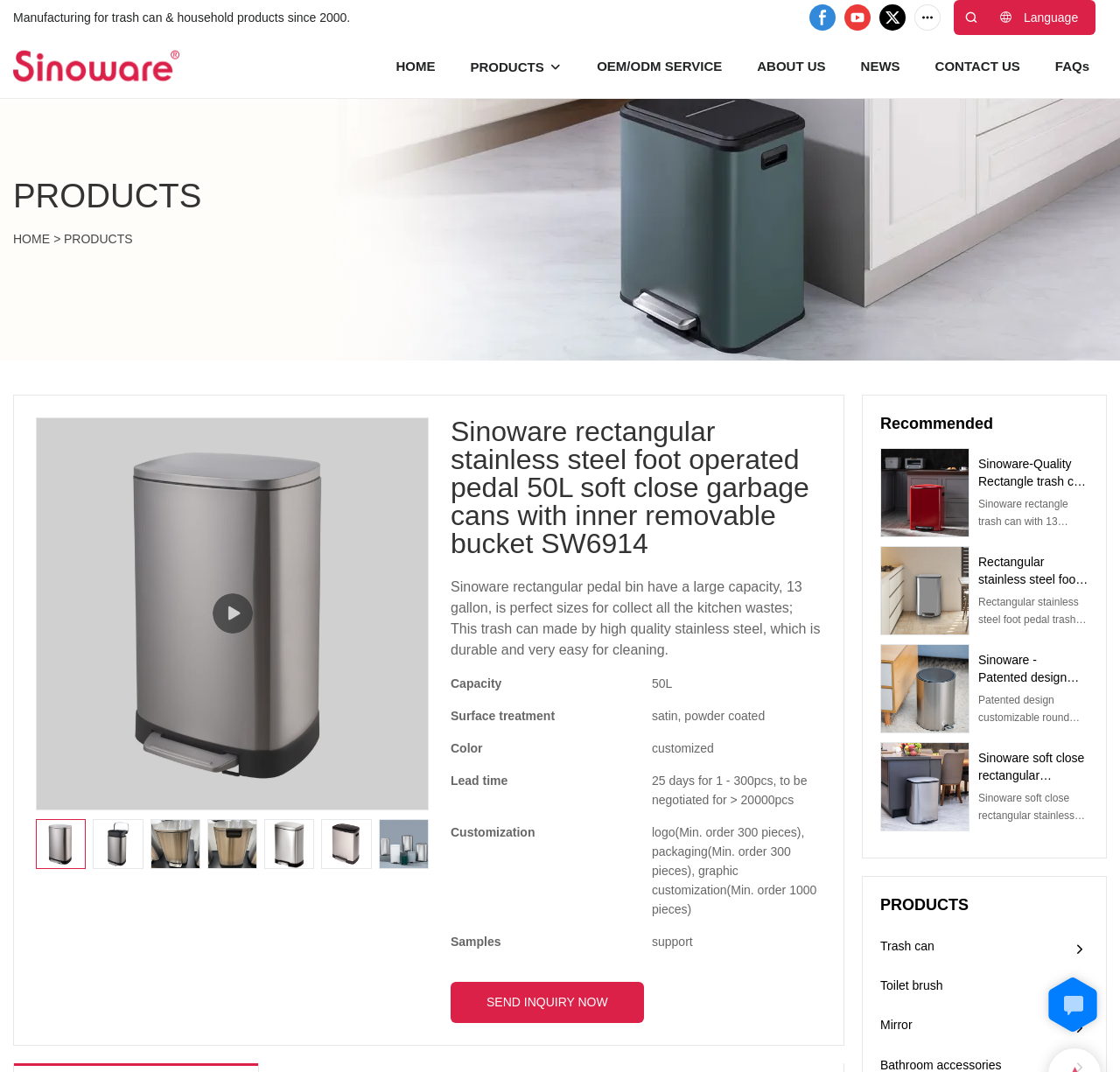What is the brand name of the trash can?
Please provide a single word or phrase answer based on the image.

Sinoware